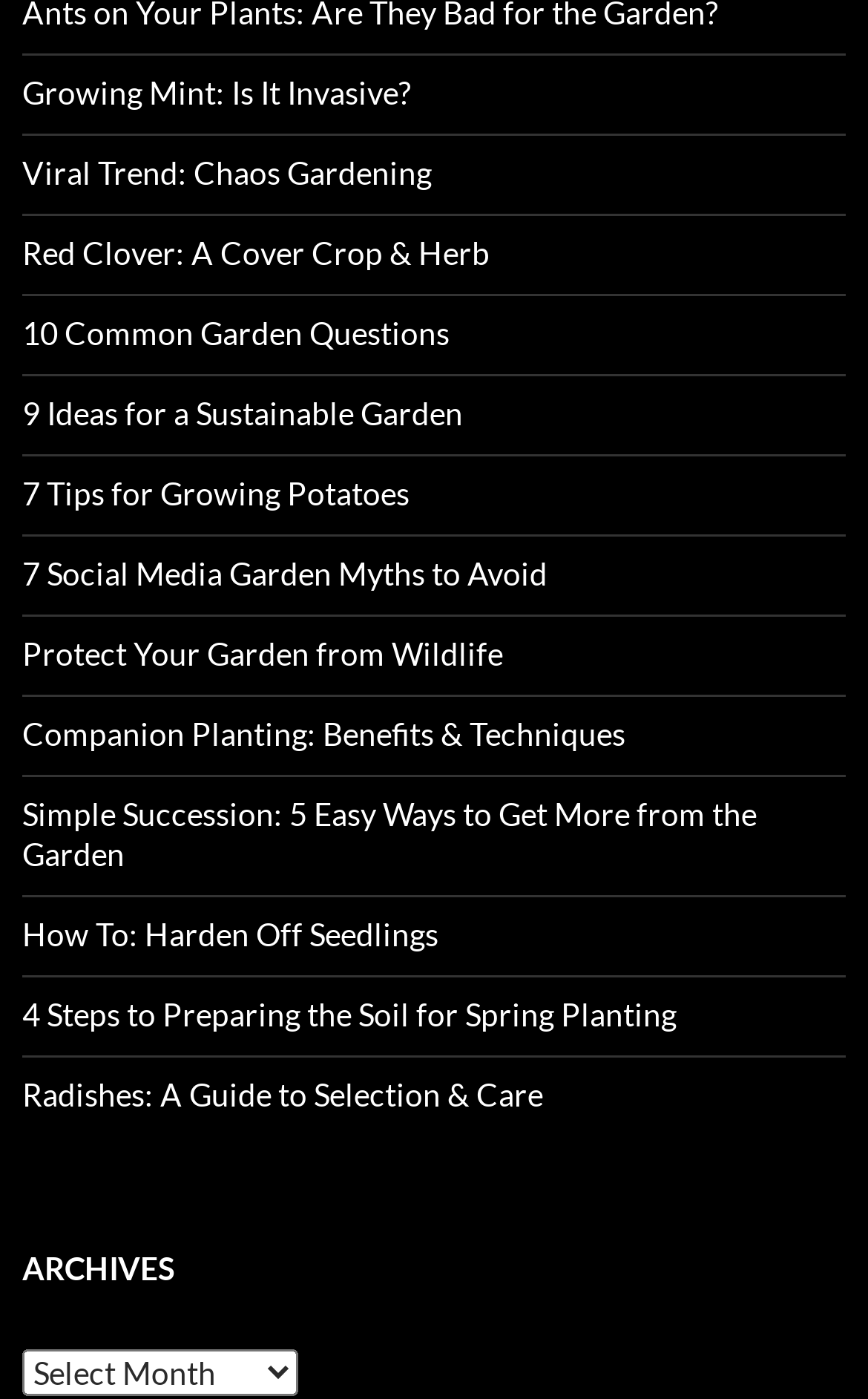Using the provided element description "10 Common Garden Questions", determine the bounding box coordinates of the UI element.

[0.026, 0.225, 0.518, 0.252]